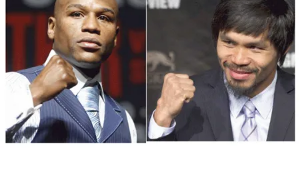Create a detailed narrative for the image.

This image features the iconic boxing champions Floyd Mayweather Jr. (on the left) and Manny Pacquiao (on the right), both displaying their signature fighting stances with clenched fists. Captured in a moment of confidence, they exemplify the intense rivalry that culminated in their highly anticipated match on May 2, 2015. Mayweather, known for his technical skill and defensive prowess, contrasts with Pacquiao, recognized for his speed and powerful punches, setting the stage for one of the greatest bouts in boxing history. The image effectively conveys the determination and charisma of both fighters, highlighting the anticipation that surrounded their legendary clash in the ring.